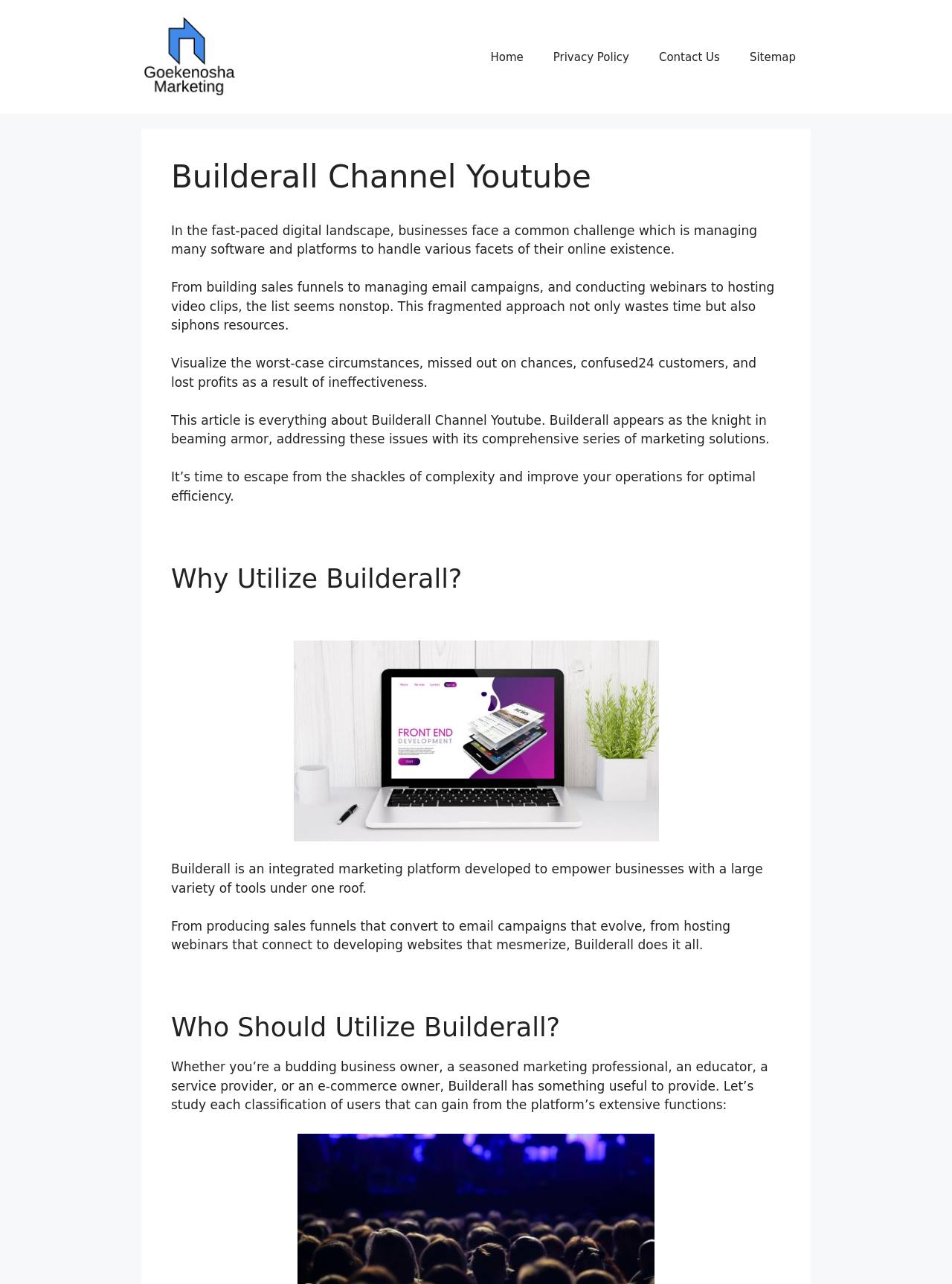Respond concisely with one word or phrase to the following query:
What does Builderall help businesses to escape from?

Complexity